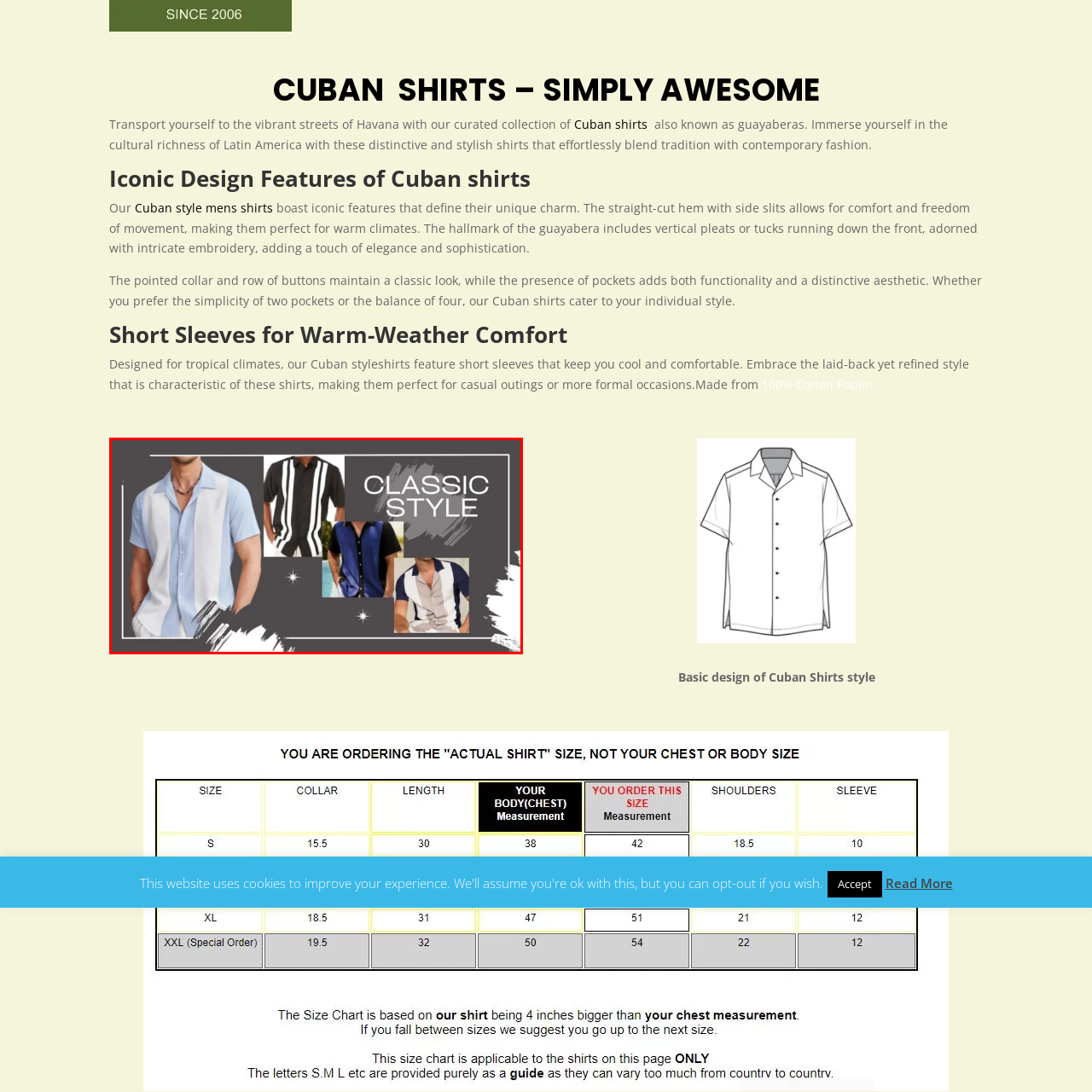Describe in detail the contents of the image highlighted within the red box.

The image features a stylish collection of Cuban shirts, showcasing their iconic design elements perfect for warm-weather comfort. Displaying various styles, the focus includes short-sleeved shirts with sleek lines and a blend of vibrant colors, including a light blue shirt, a black and white striped option, and dark navy designs. The text "CLASSIC STYLE" emphasizes the timeless aesthetic of these shirts, highlighting their versatility for both casual outings and formal occasions. With their straight-cut hems, intricate embroidery, and functional pockets, these Cuban shirts encapsulate a unique blend of tradition and contemporary fashion, making them essential pieces for any wardrobe.